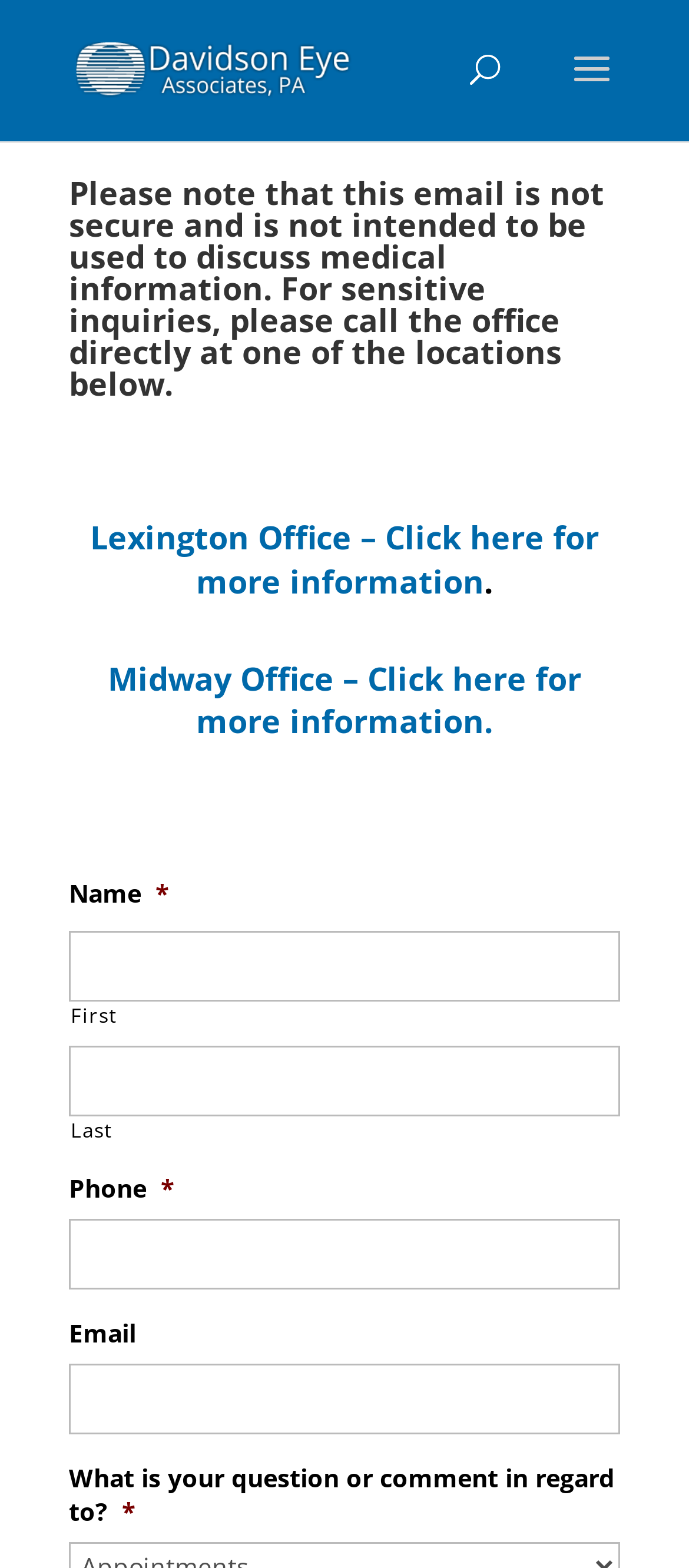Give a concise answer using one word or a phrase to the following question:
How many offices does Davidson Eye Associates have?

2